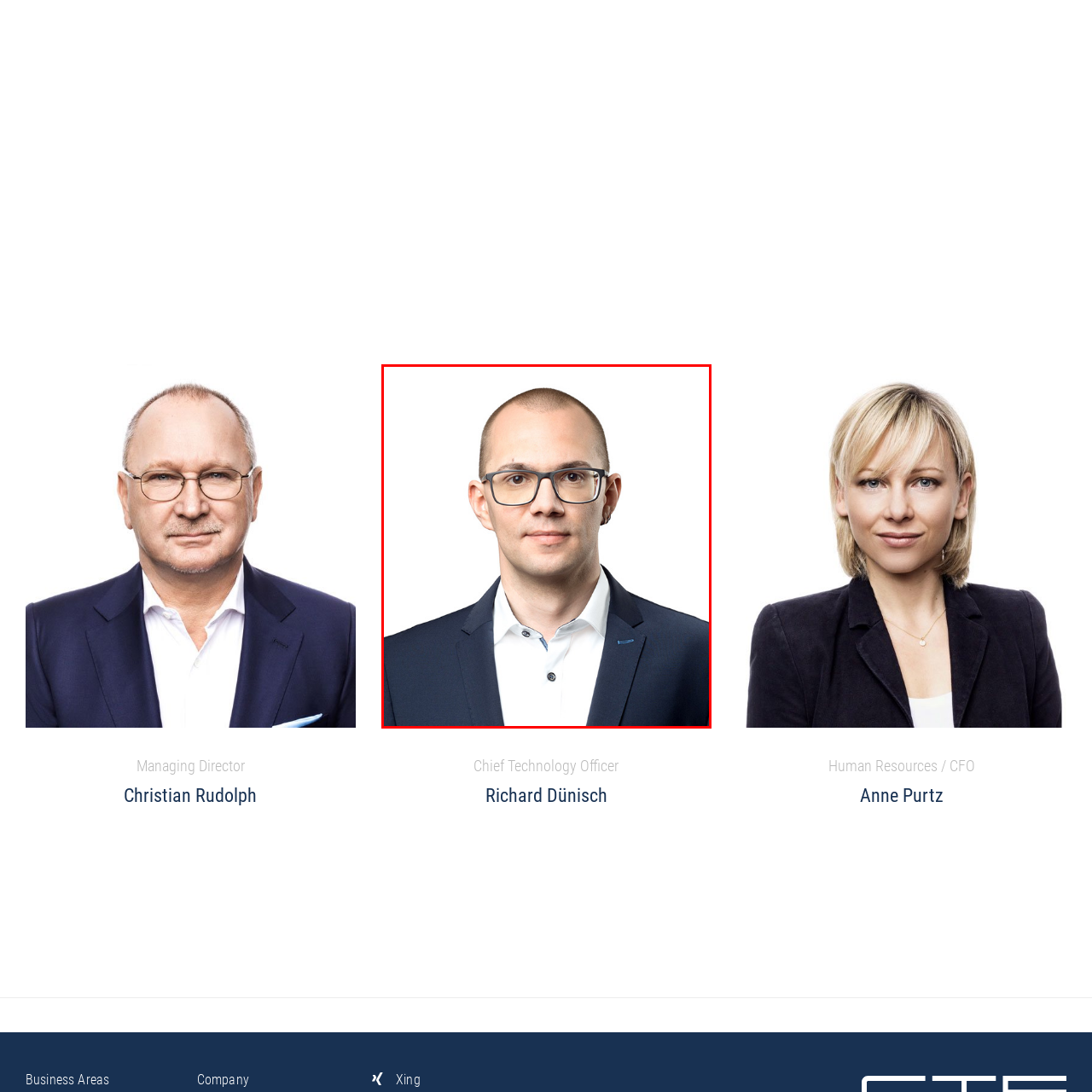What is the style of Richard Dünisch's hairstyle?
Look at the image highlighted within the red bounding box and provide a detailed answer to the question.

Richard Dünisch is depicted with a clean professional look, wearing a dark suit, white shirt, and glasses, and his hairstyle is short, which adds to his confident demeanor.